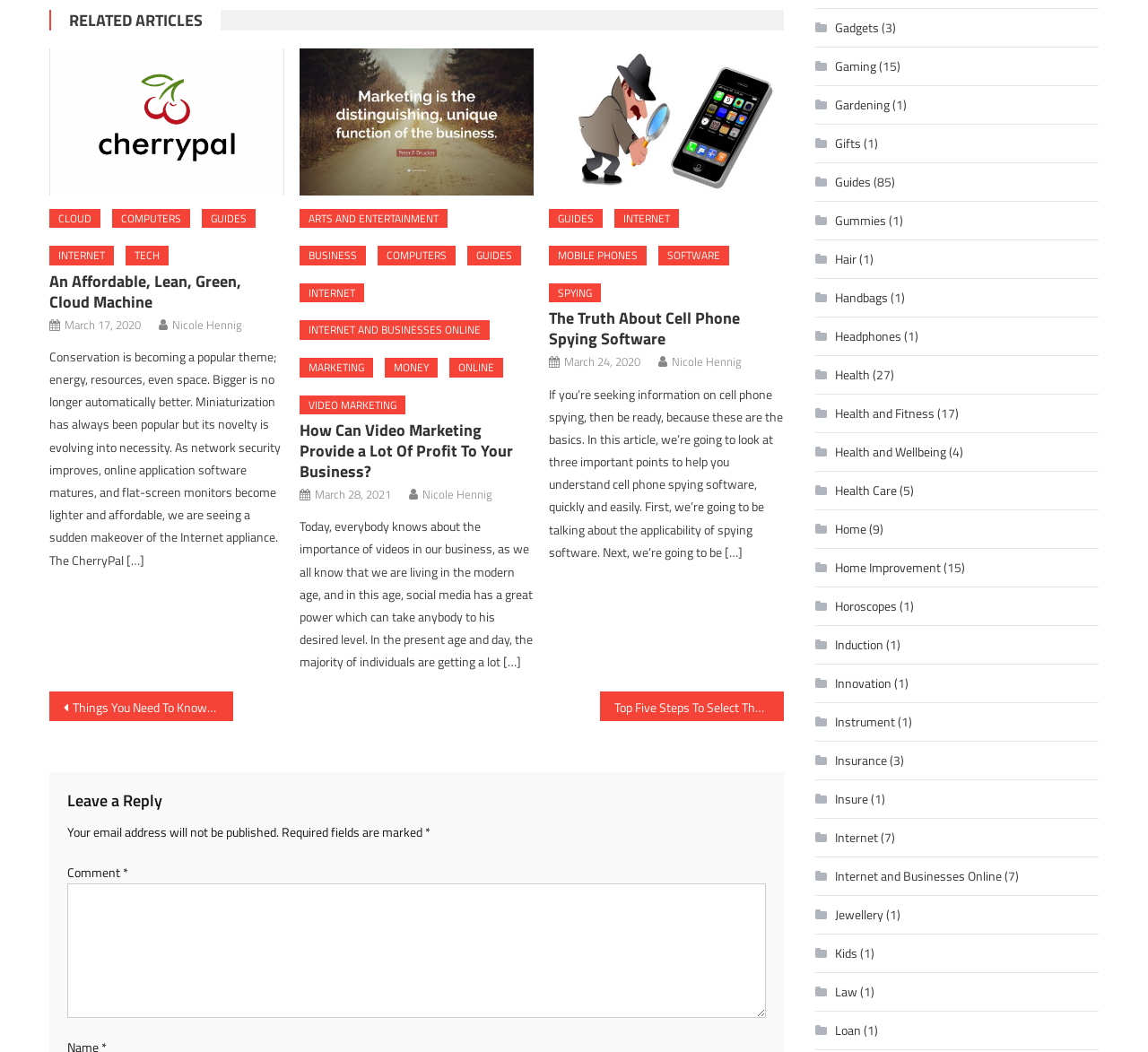What is the author of the article 'The Truth About Cell Phone Spying Software'?
Answer the question with a thorough and detailed explanation.

The author of the article 'The Truth About Cell Phone Spying Software' is Nicole Hennig, as mentioned in the link 'Nicole Hennig' which is below the article title.